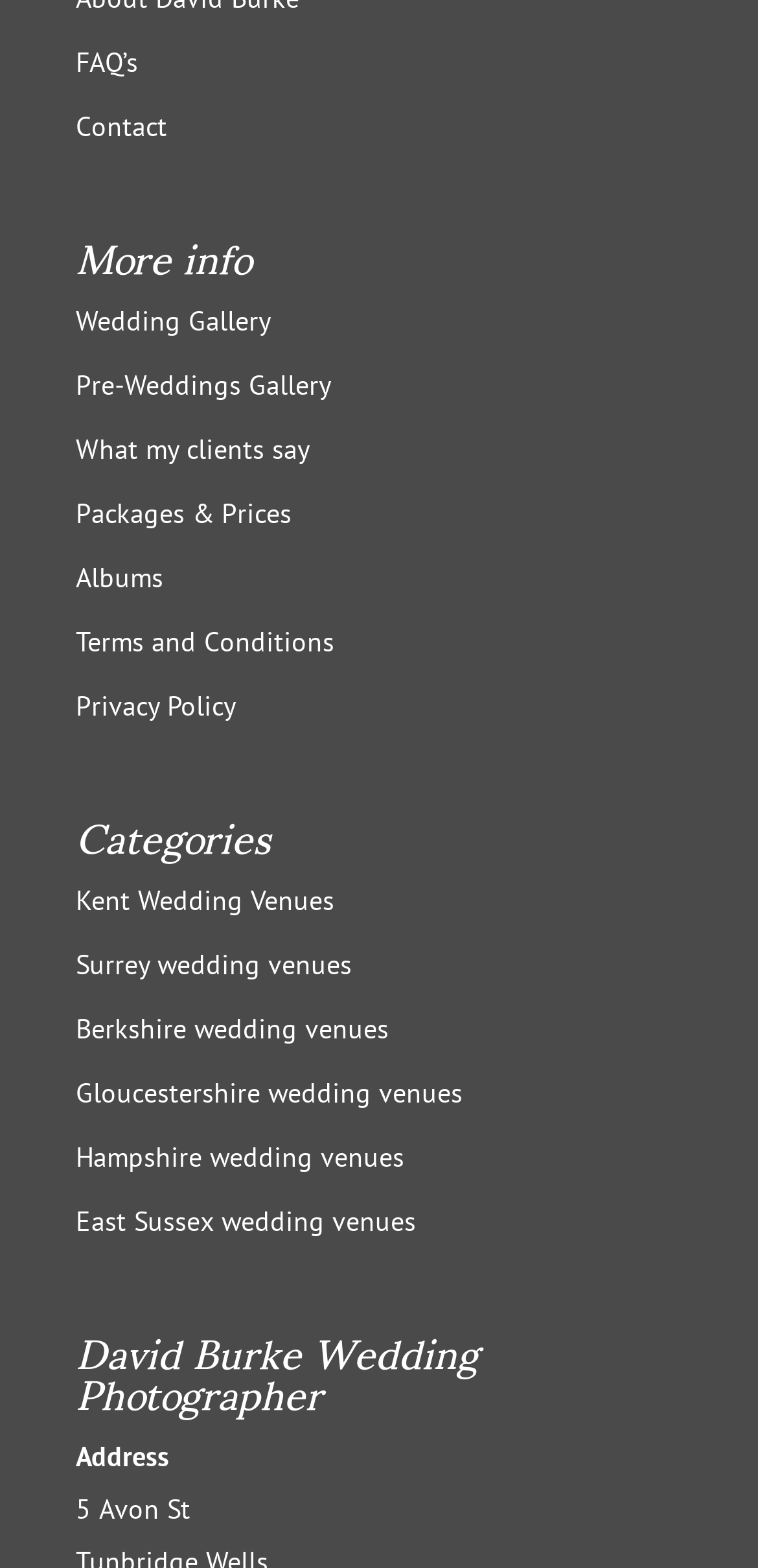Please find the bounding box coordinates of the element that must be clicked to perform the given instruction: "Read client testimonials". The coordinates should be four float numbers from 0 to 1, i.e., [left, top, right, bottom].

[0.1, 0.275, 0.41, 0.297]